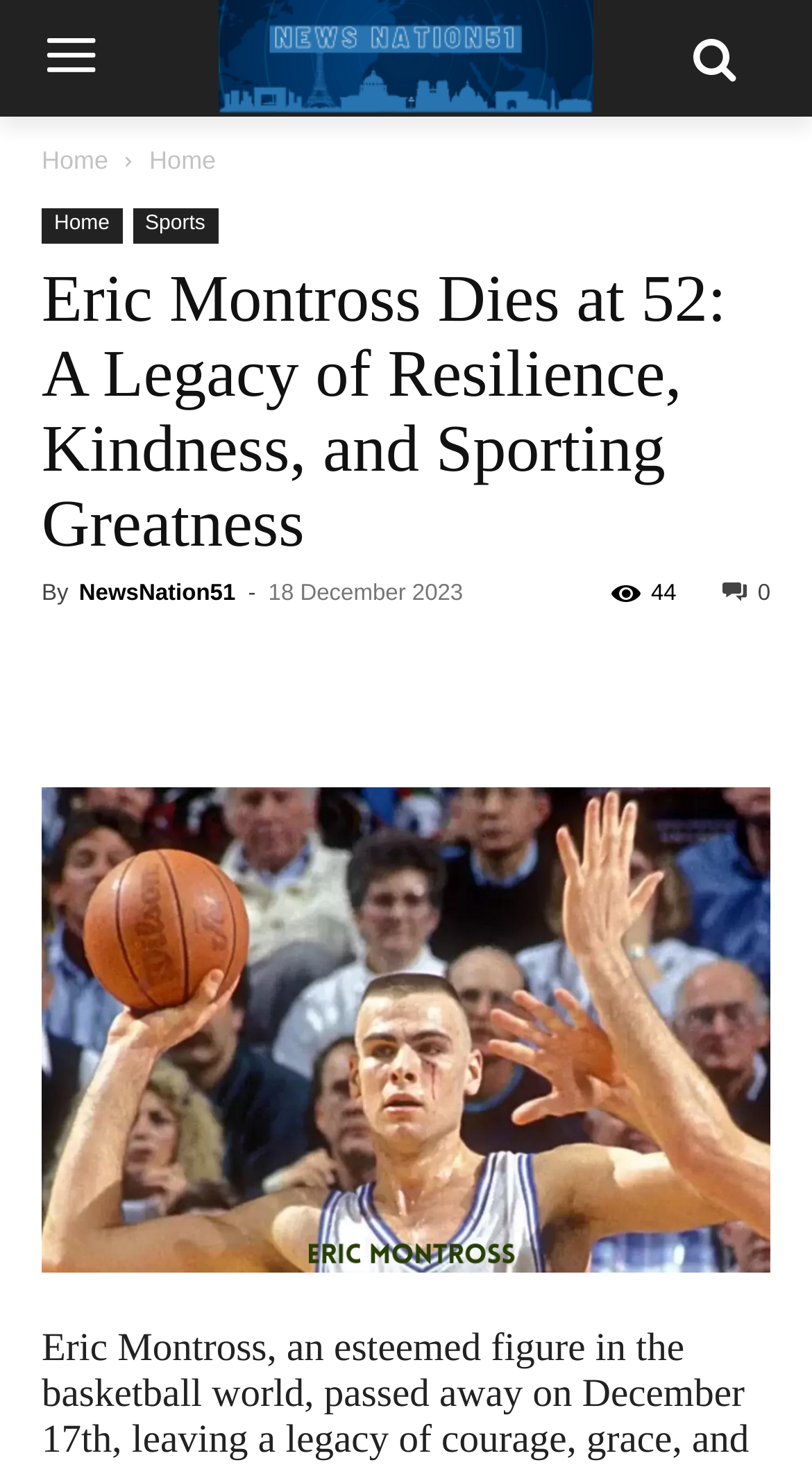Please mark the clickable region by giving the bounding box coordinates needed to complete this instruction: "go to home page".

[0.051, 0.099, 0.133, 0.119]